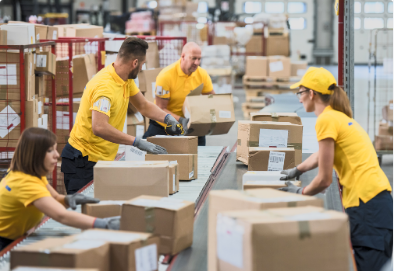What is the purpose of the workers' tasks? Look at the image and give a one-word or short phrase answer.

To deliver goods safely and efficiently